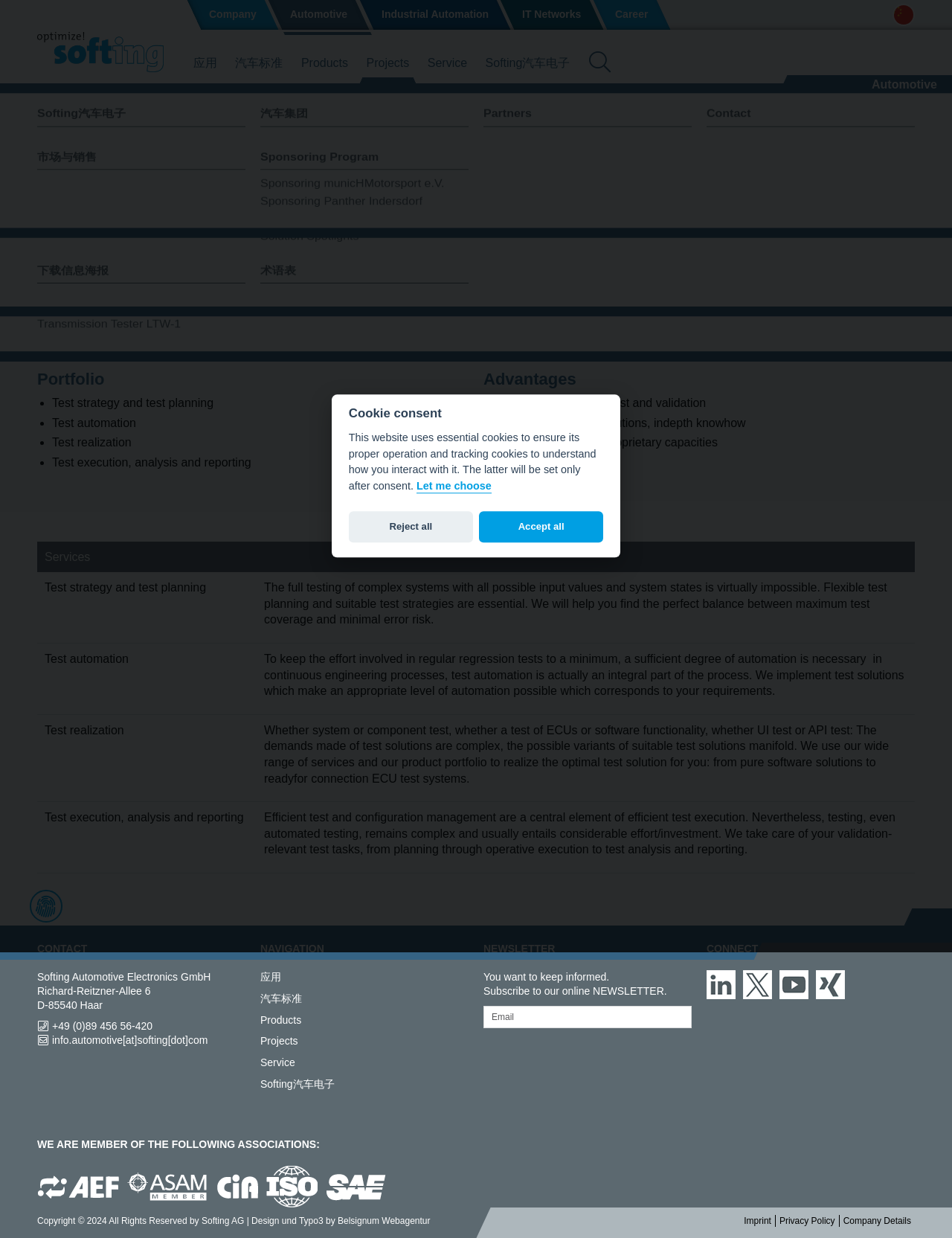Determine the bounding box coordinates for the UI element described. Format the coordinates as (top-left x, top-left y, bottom-right x, bottom-right y) and ensure all values are between 0 and 1. Element description: Products

[0.309, 0.038, 0.373, 0.069]